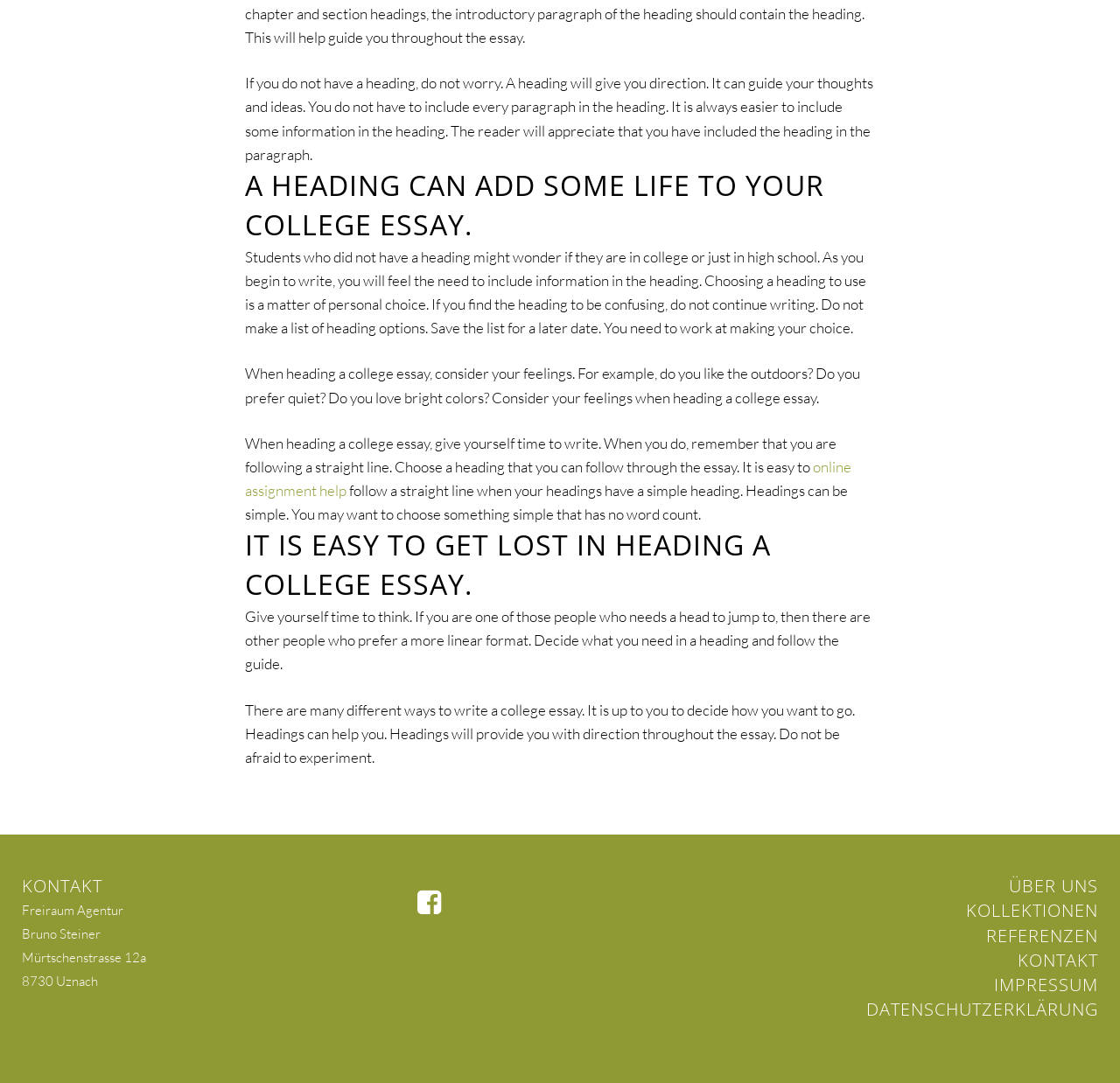How many links are there in the footer section of the webpage?
Using the information from the image, give a concise answer in one word or a short phrase.

5